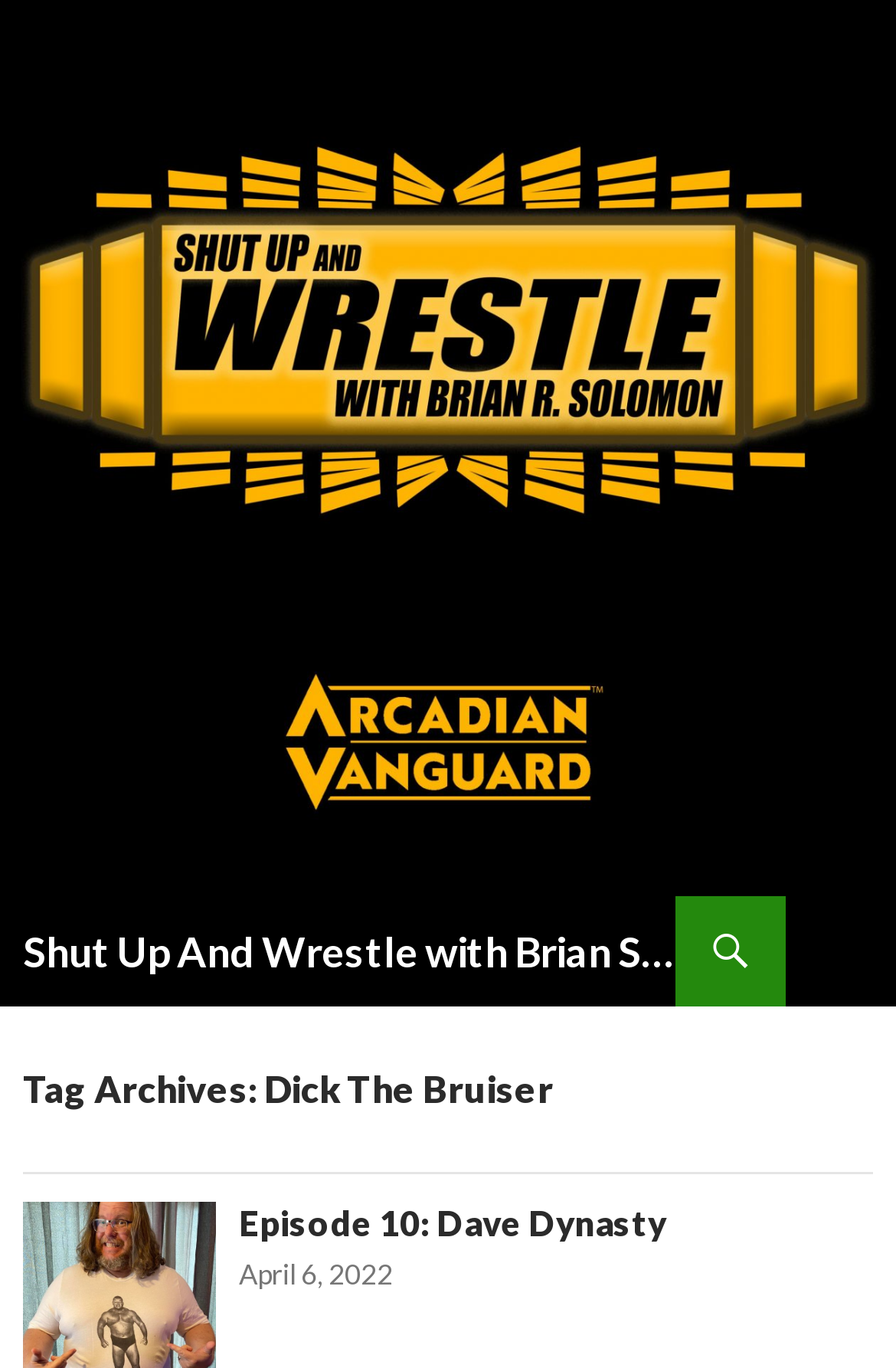From the element description: "Episode 10: Dave Dynasty", extract the bounding box coordinates of the UI element. The coordinates should be expressed as four float numbers between 0 and 1, in the order [left, top, right, bottom].

[0.267, 0.878, 0.744, 0.909]